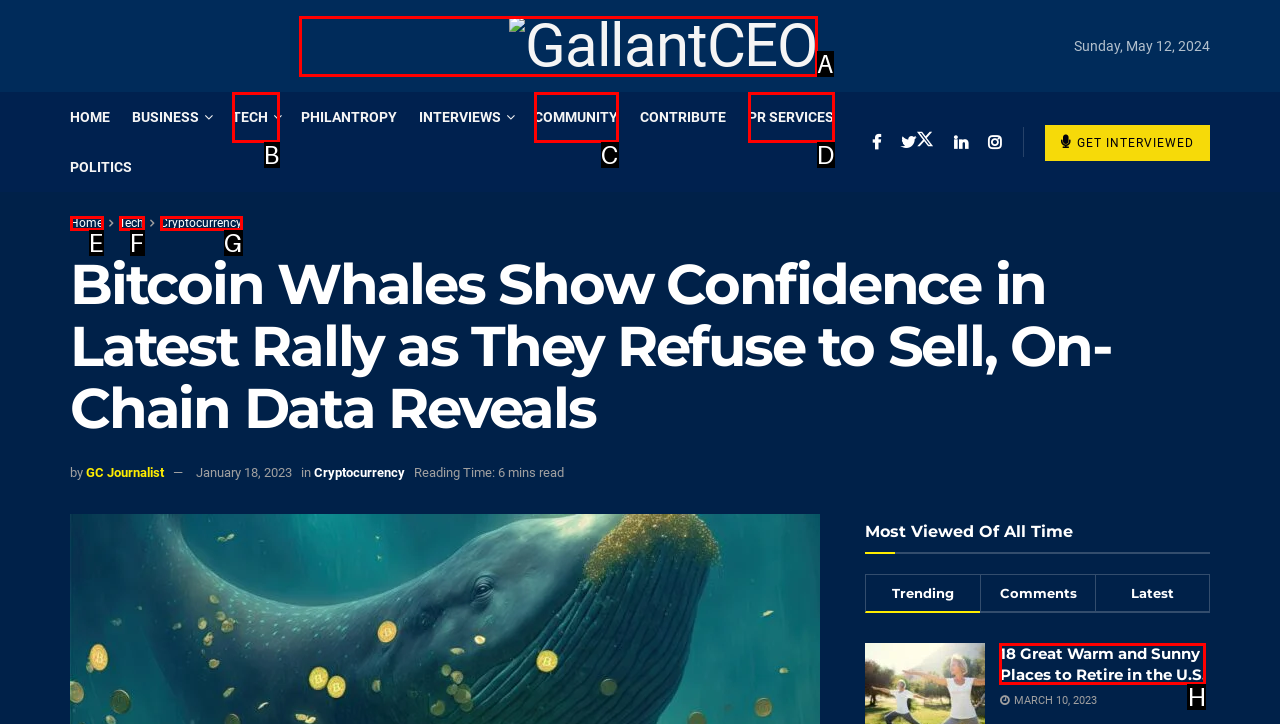Select the option I need to click to accomplish this task: Read the article about 18 Great Warm and Sunny Places to Retire in the U.S.
Provide the letter of the selected choice from the given options.

H